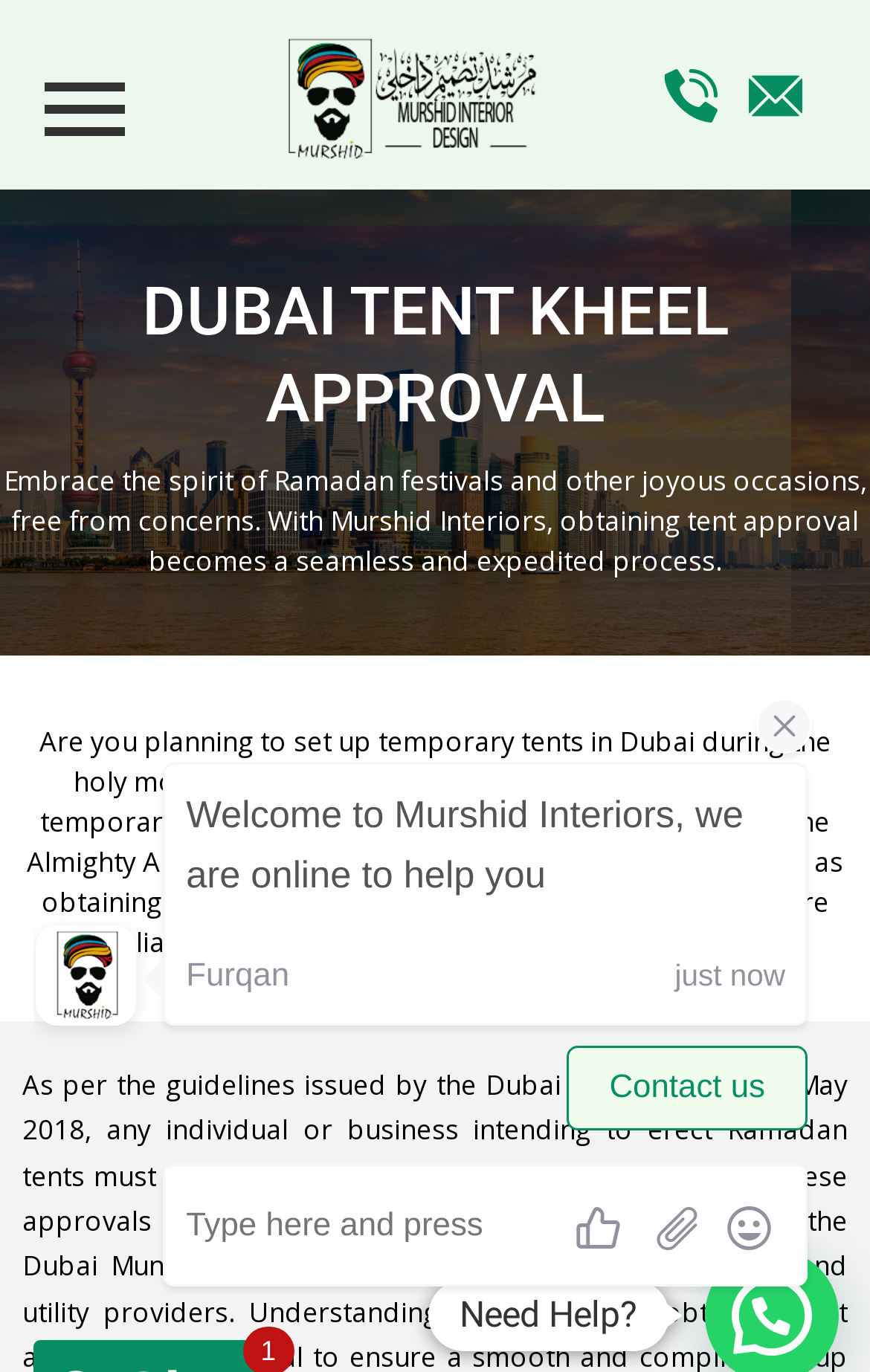What is the purpose of Murshid Interiors?
Utilize the information in the image to give a detailed answer to the question.

Based on the webpage content, Murshid Interiors is mentioned as a service that helps in obtaining tent approval, making the process seamless and expedited. This implies that the purpose of Murshid Interiors is to assist in getting tent approvals.